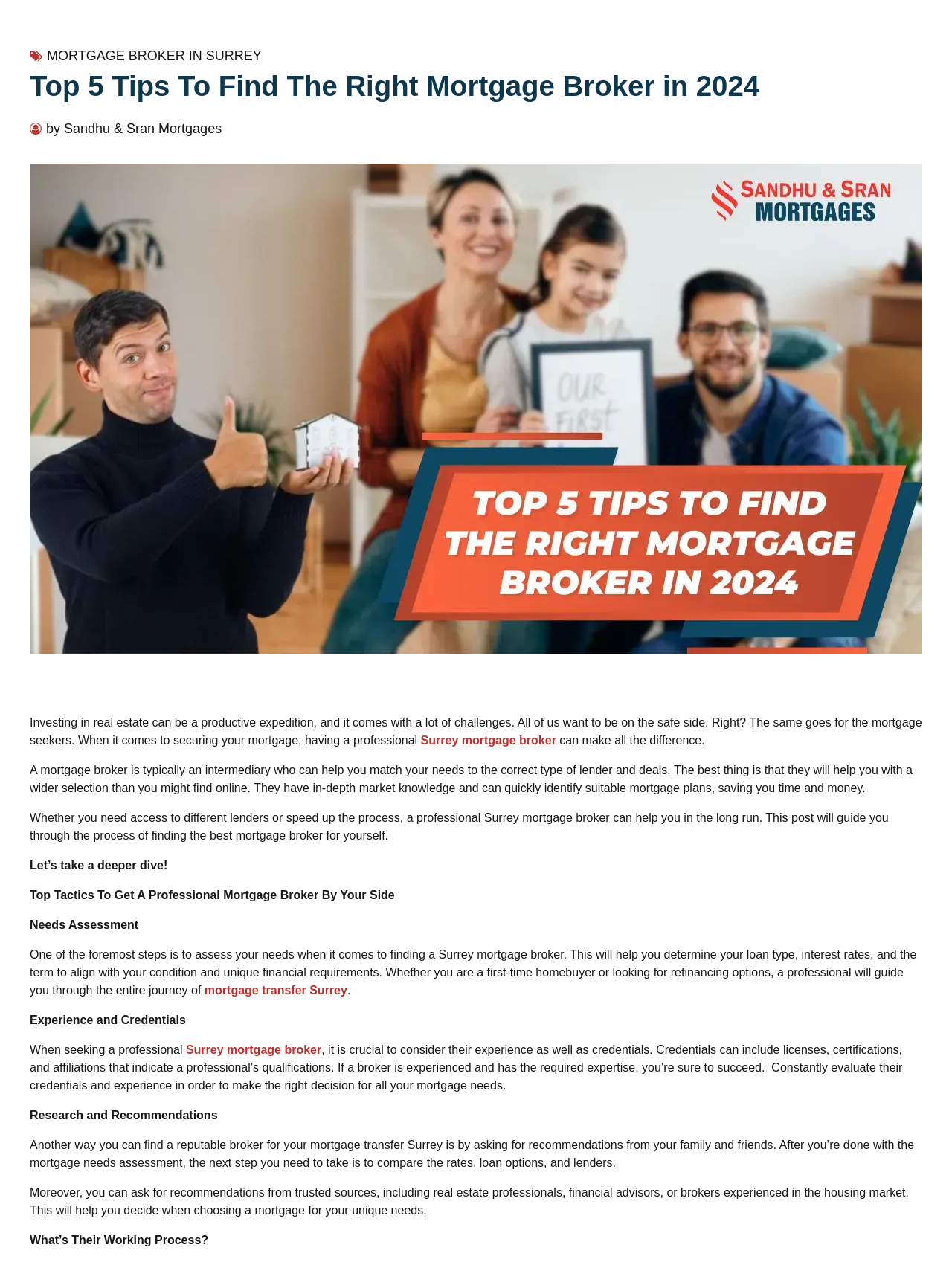Find the bounding box coordinates for the HTML element described as: "Surrey mortgage broker". The coordinates should consist of four float values between 0 and 1, i.e., [left, top, right, bottom].

[0.195, 0.825, 0.338, 0.835]